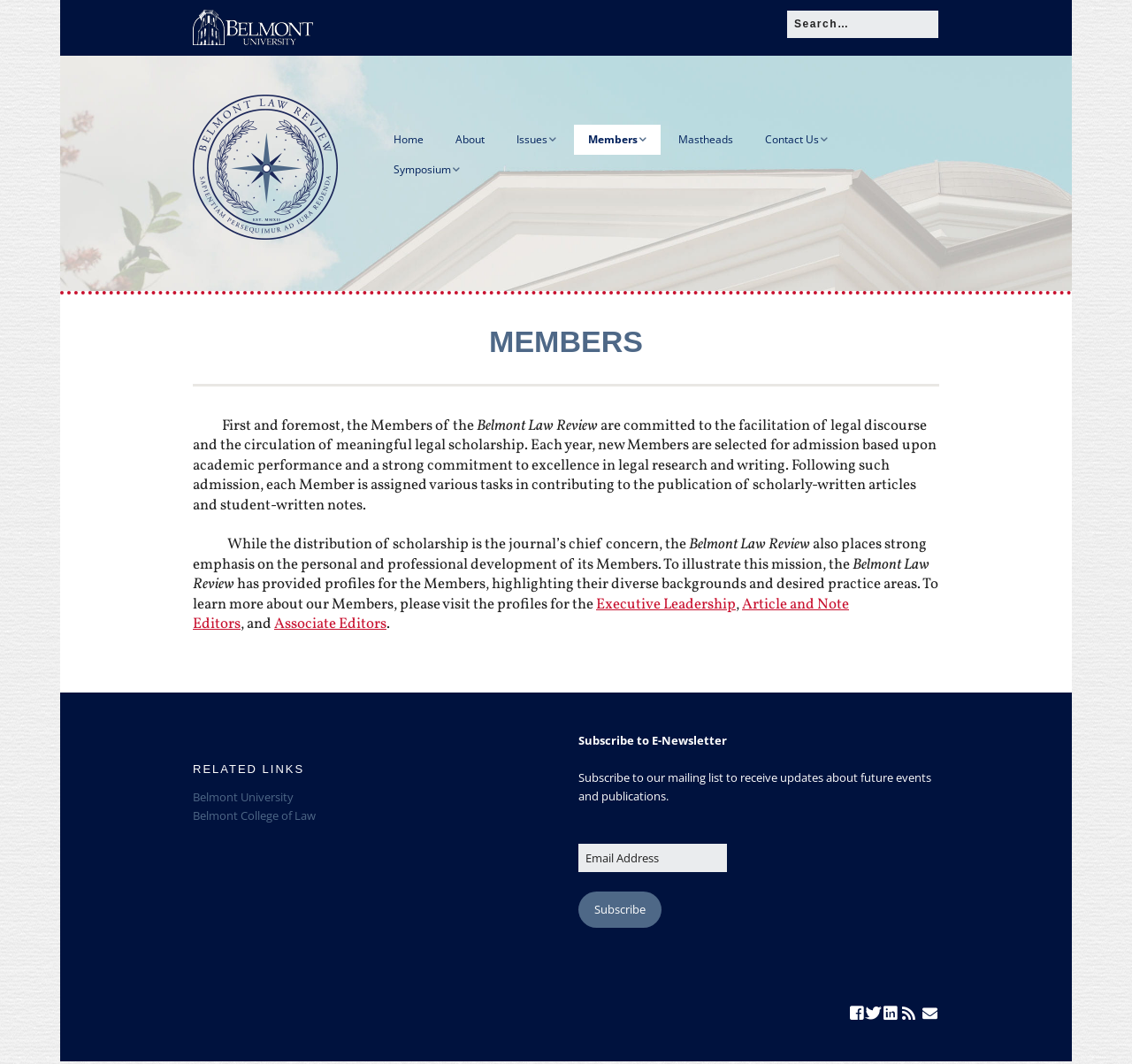Please identify the bounding box coordinates of the area that needs to be clicked to follow this instruction: "View Volume 11, Issue 2: 2024".

[0.444, 0.145, 0.584, 0.184]